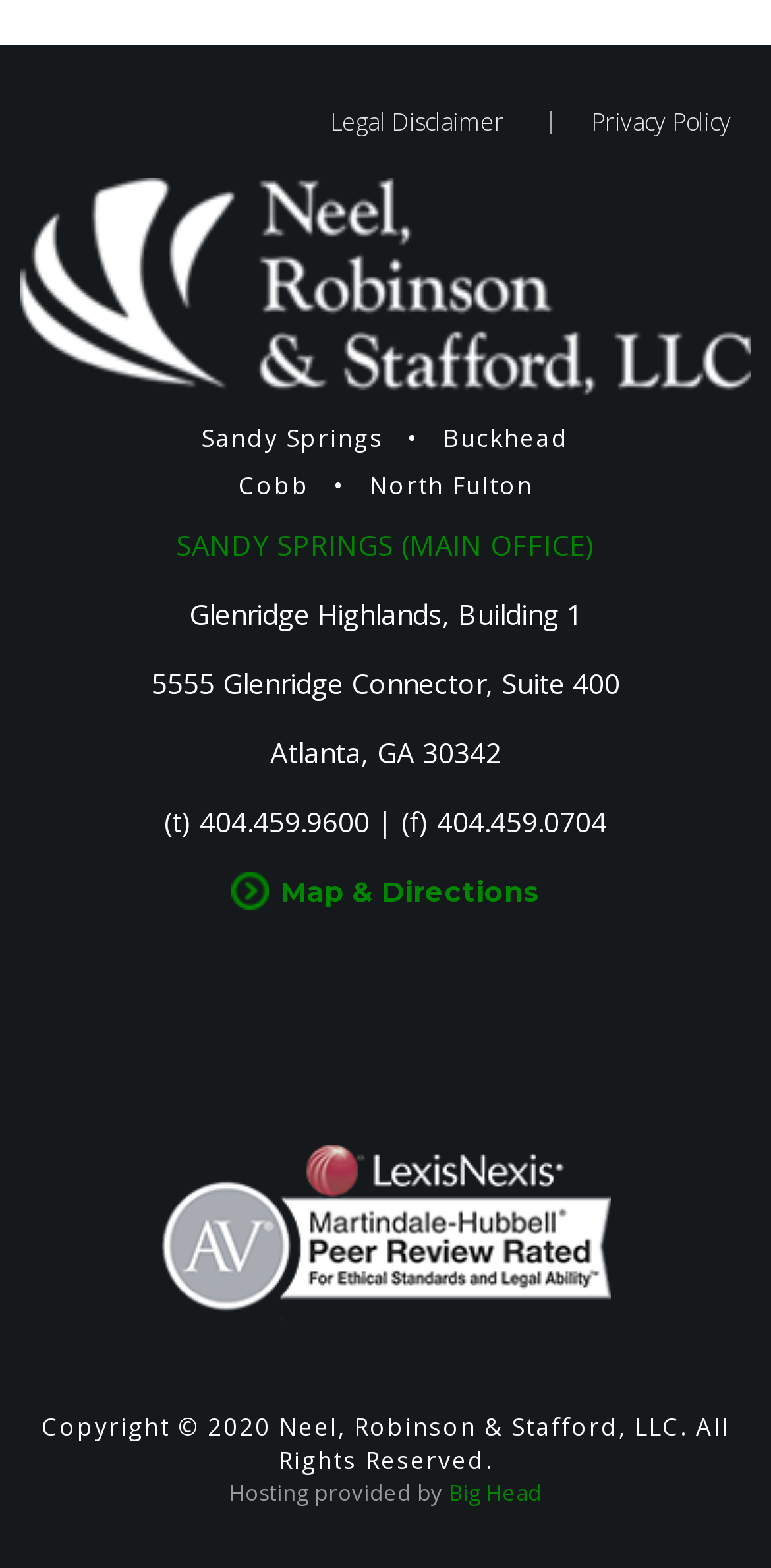Determine the bounding box for the UI element described here: "Legal Disclaimer".

[0.428, 0.066, 0.654, 0.088]